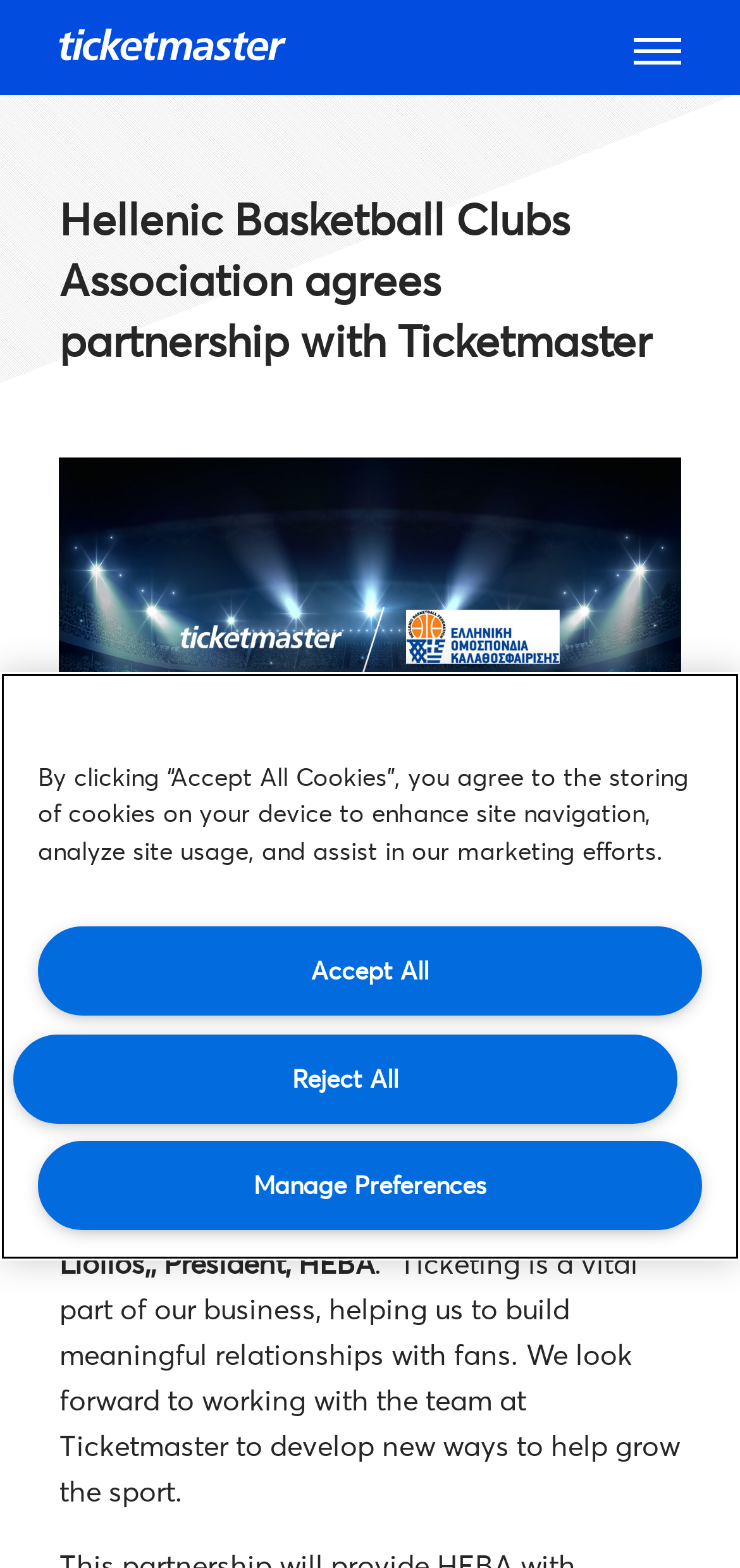Provide a single word or phrase answer to the question: 
Who is the President of HEBA?

Vangelis Liolios